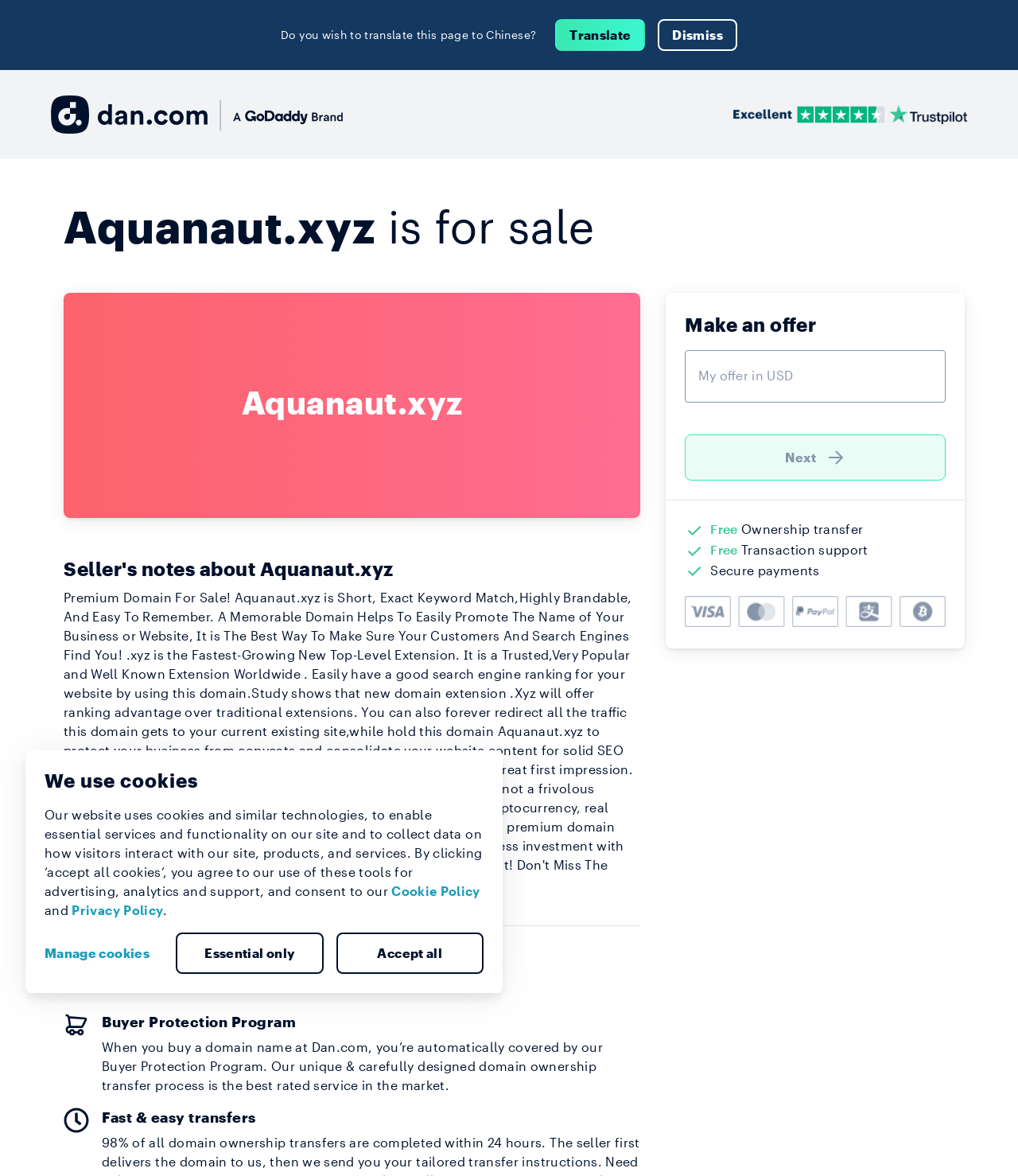How many steps are involved in the domain ownership transfer process? Examine the screenshot and reply using just one word or a brief phrase.

3